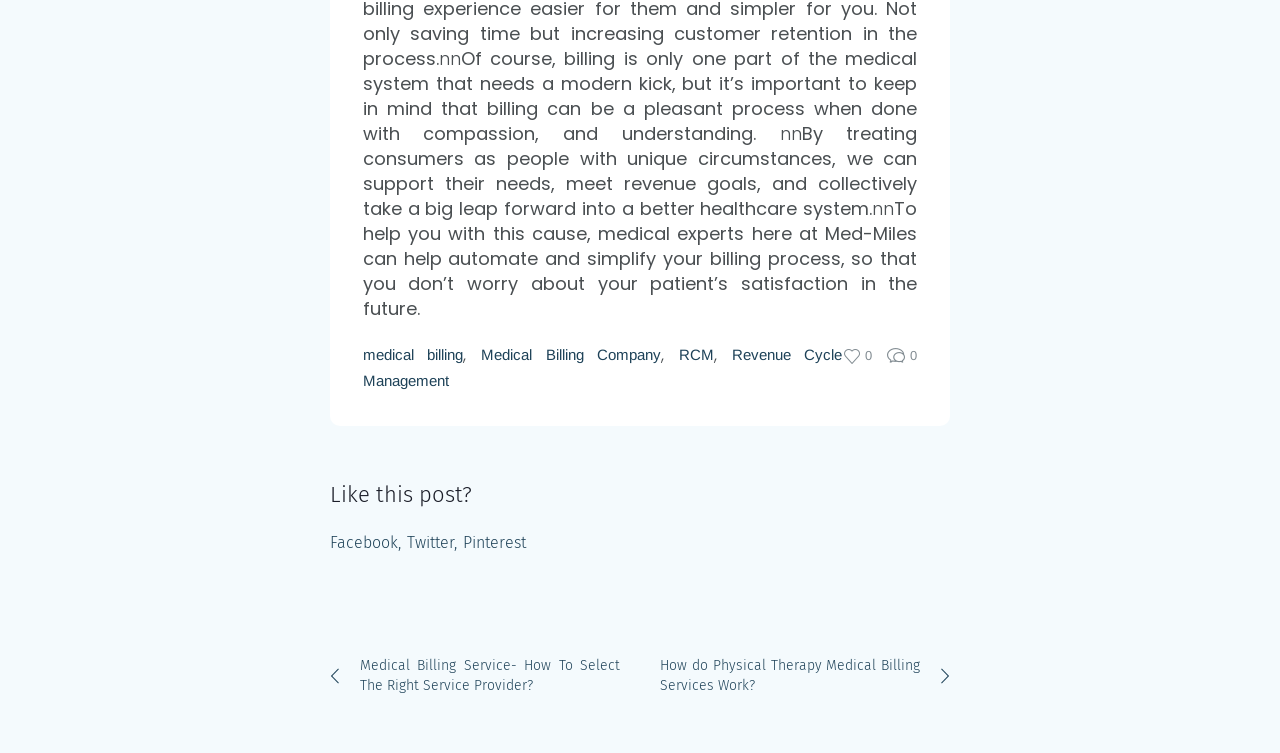Answer the question below in one word or phrase:
What is the tone of the webpage?

Compassionate